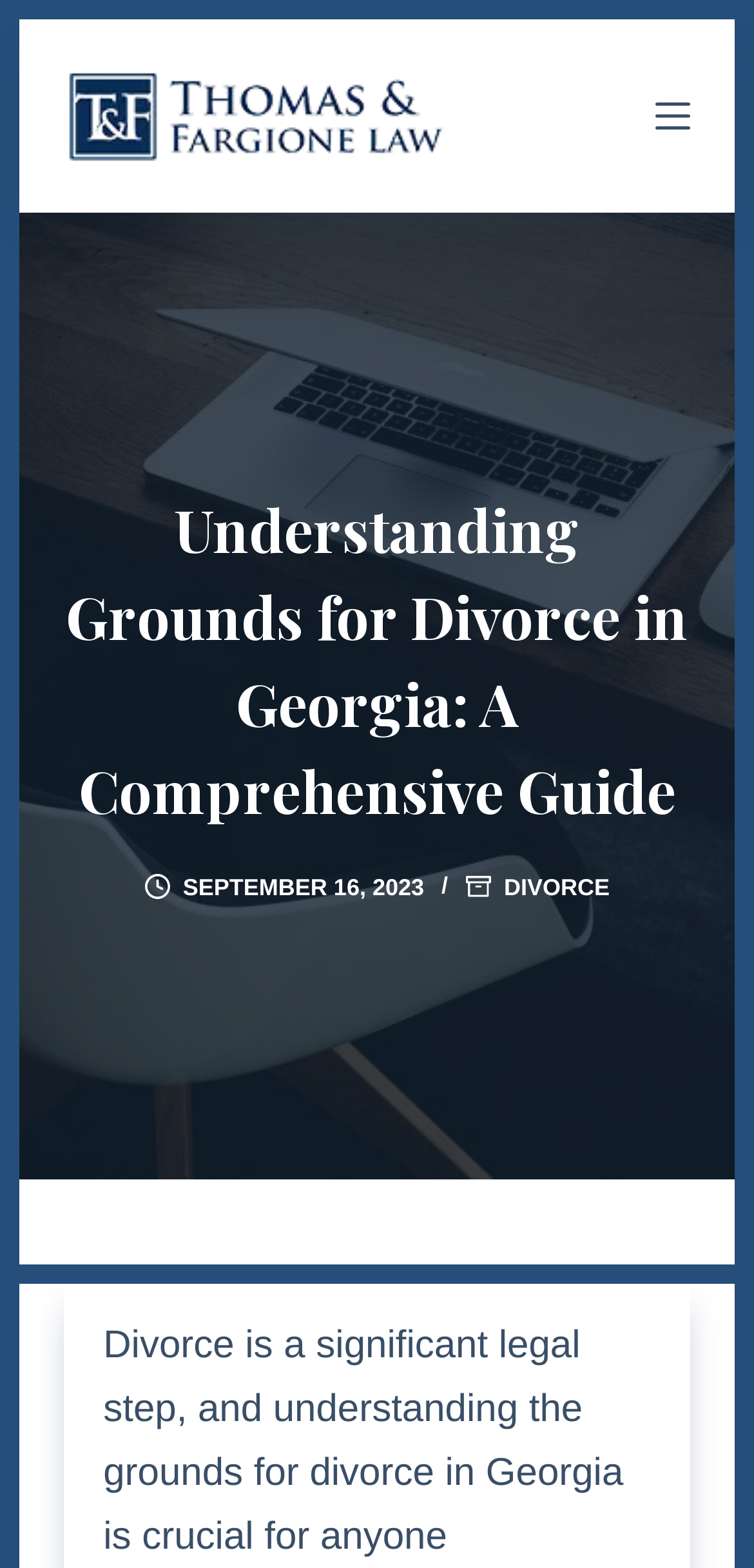Provide the bounding box coordinates of the UI element this sentence describes: "alt="Samuel Thomas"".

[0.086, 0.042, 0.598, 0.106]